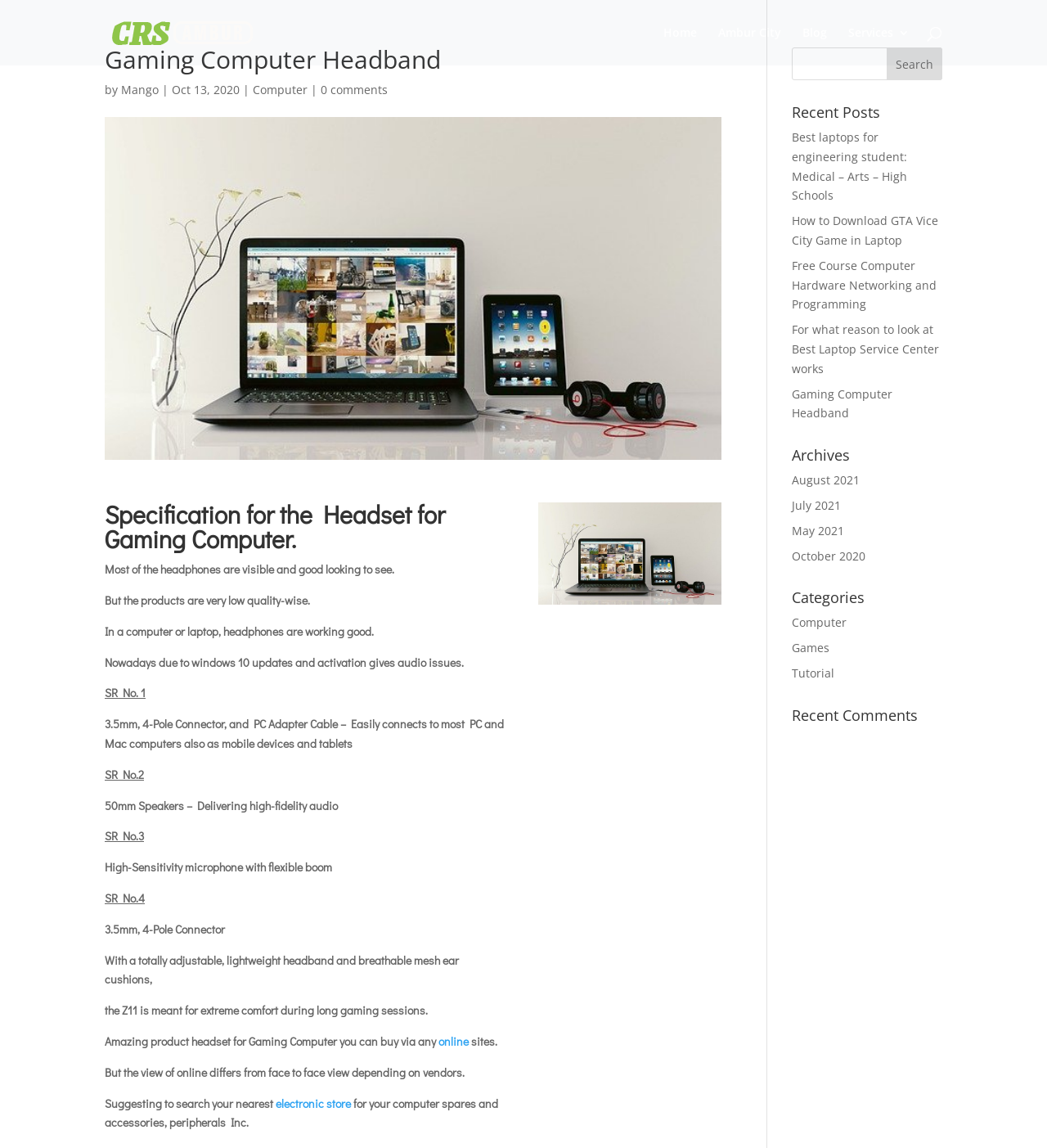What is the name of the laptop service center?
Using the image provided, answer with just one word or phrase.

CRS Computer Store